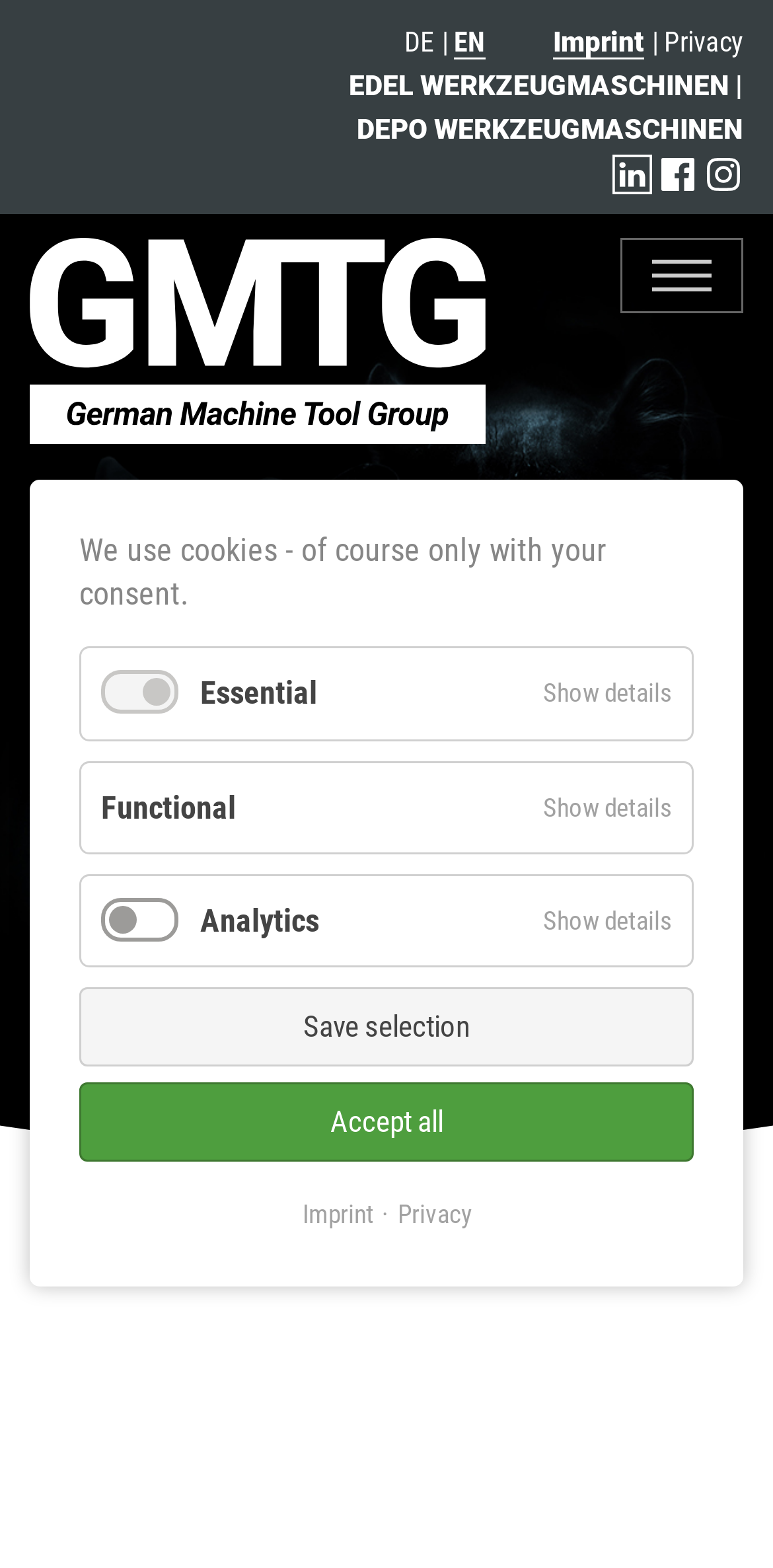What is the purpose of the checkbox labeled 'Essential'?
From the details in the image, provide a complete and detailed answer to the question.

I analyzed the cookie alert section and found a checkbox labeled 'Essential', which is likely used to select essential cookies for the website.